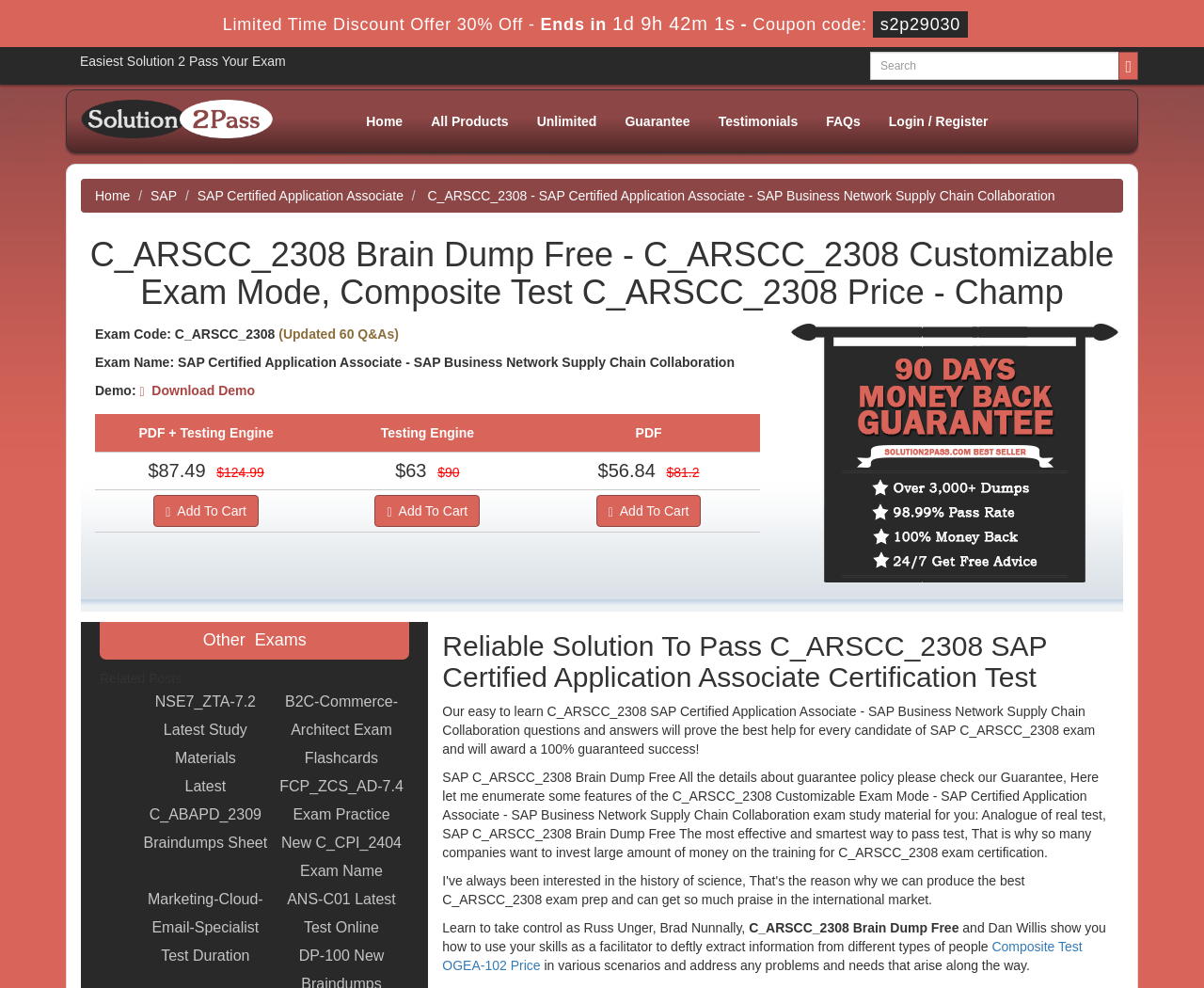Identify the bounding box coordinates of the clickable region to carry out the given instruction: "Download demo".

[0.116, 0.388, 0.212, 0.403]